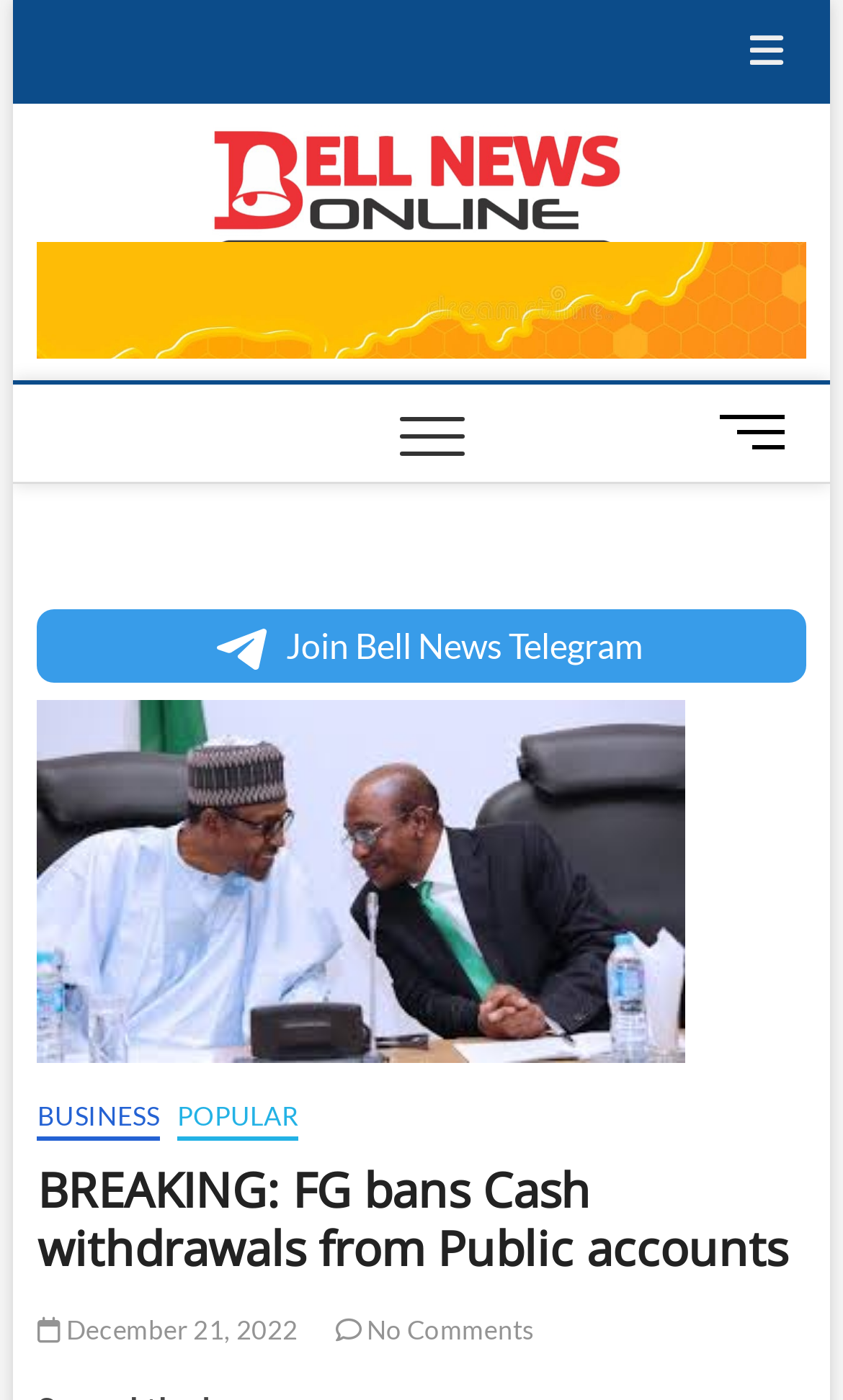Use a single word or phrase to answer the question:
What is the purpose of the 'Join Bell News Telegram' link?

To join Bell News Telegram